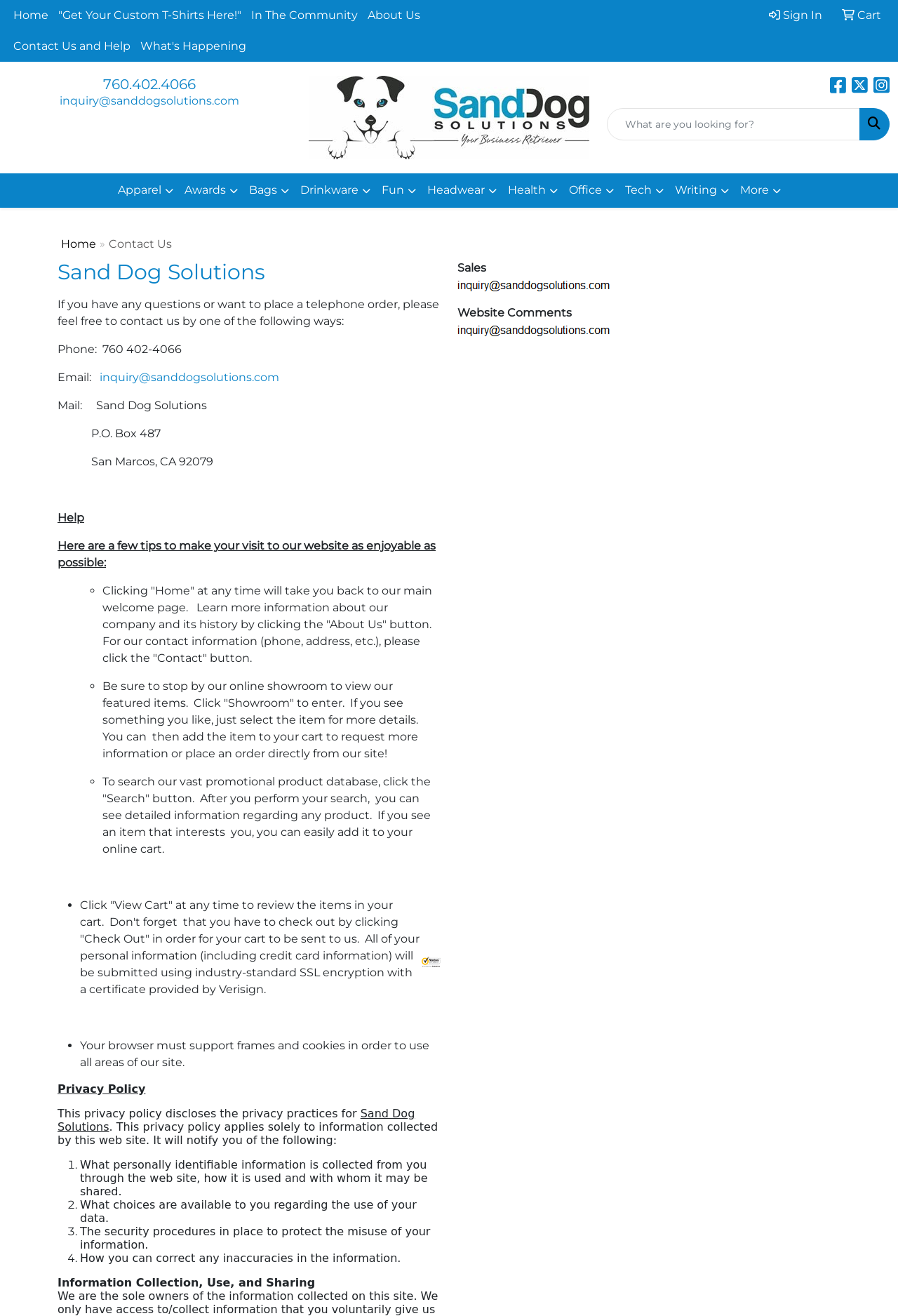Extract the main title from the webpage.

Sand Dog Solutions